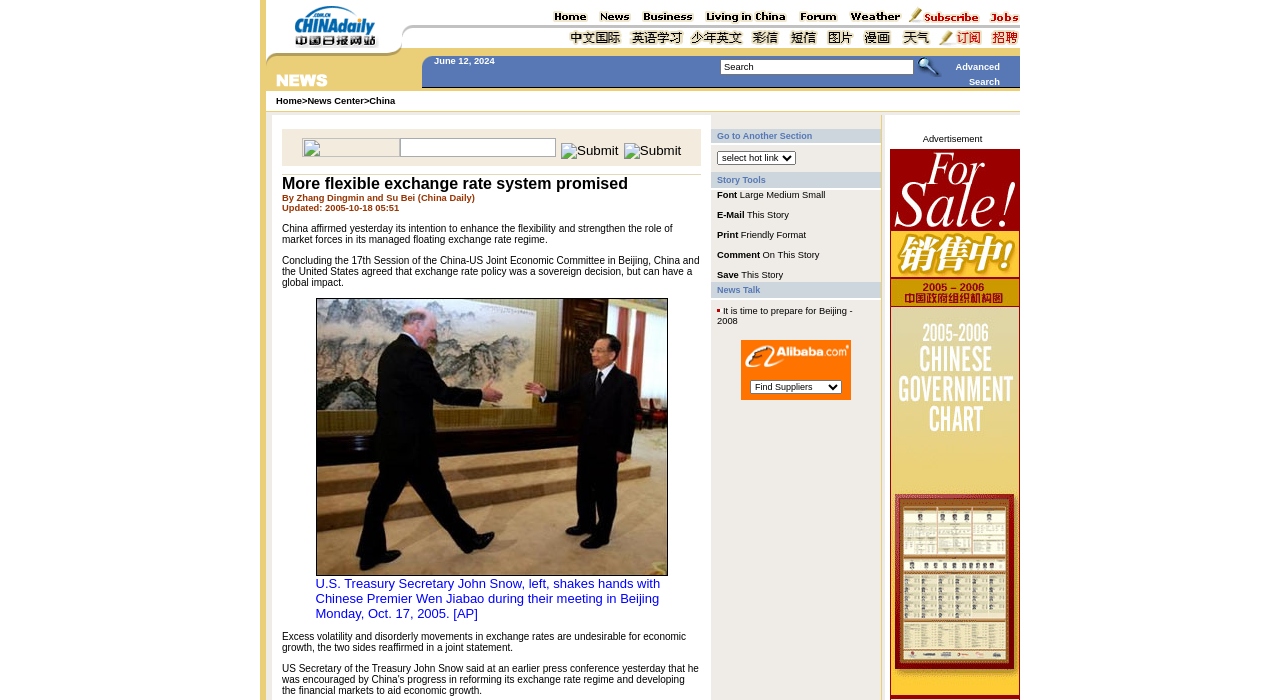Identify the bounding box coordinates for the UI element described by the following text: "name="qt"". Provide the coordinates as four float numbers between 0 and 1, in the format [left, top, right, bottom].

[0.312, 0.197, 0.434, 0.224]